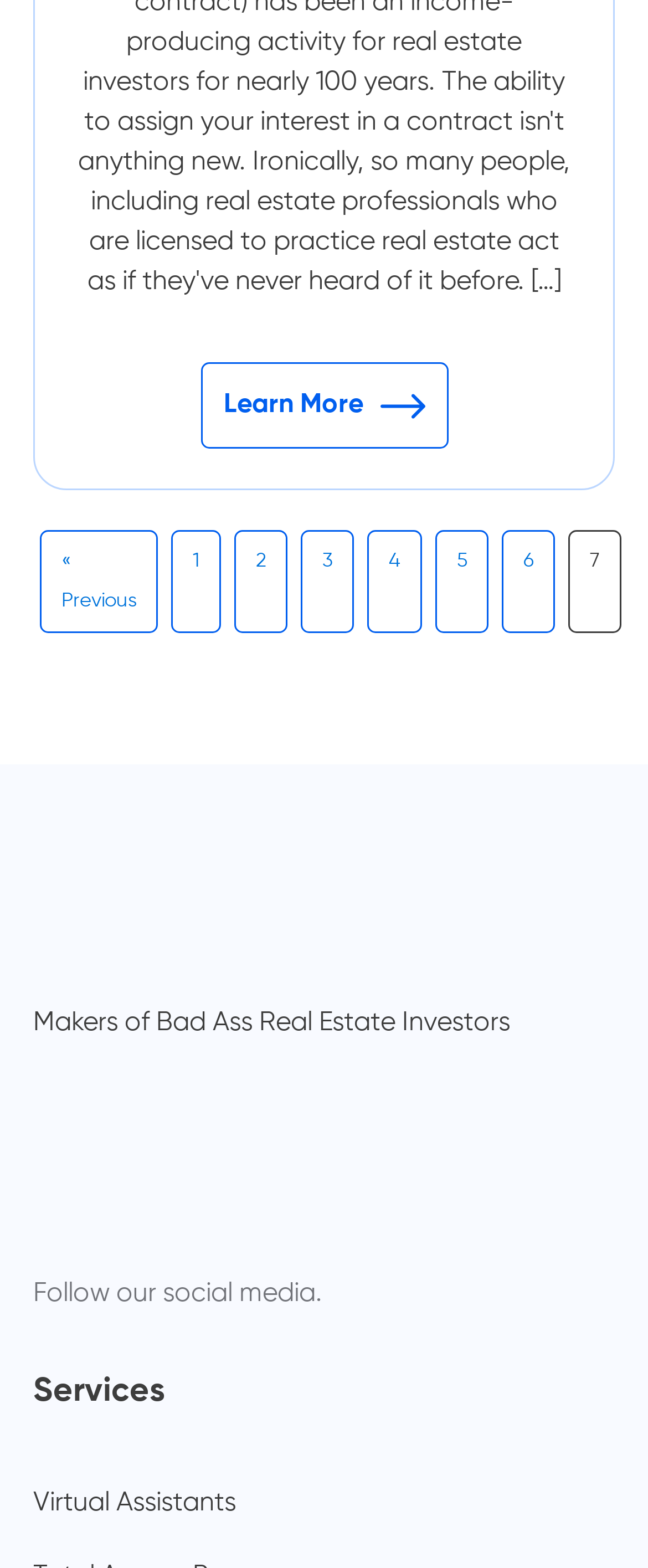Determine the bounding box coordinates of the region I should click to achieve the following instruction: "learn about Virtual Assistants". Ensure the bounding box coordinates are four float numbers between 0 and 1, i.e., [left, top, right, bottom].

[0.051, 0.942, 0.379, 0.976]